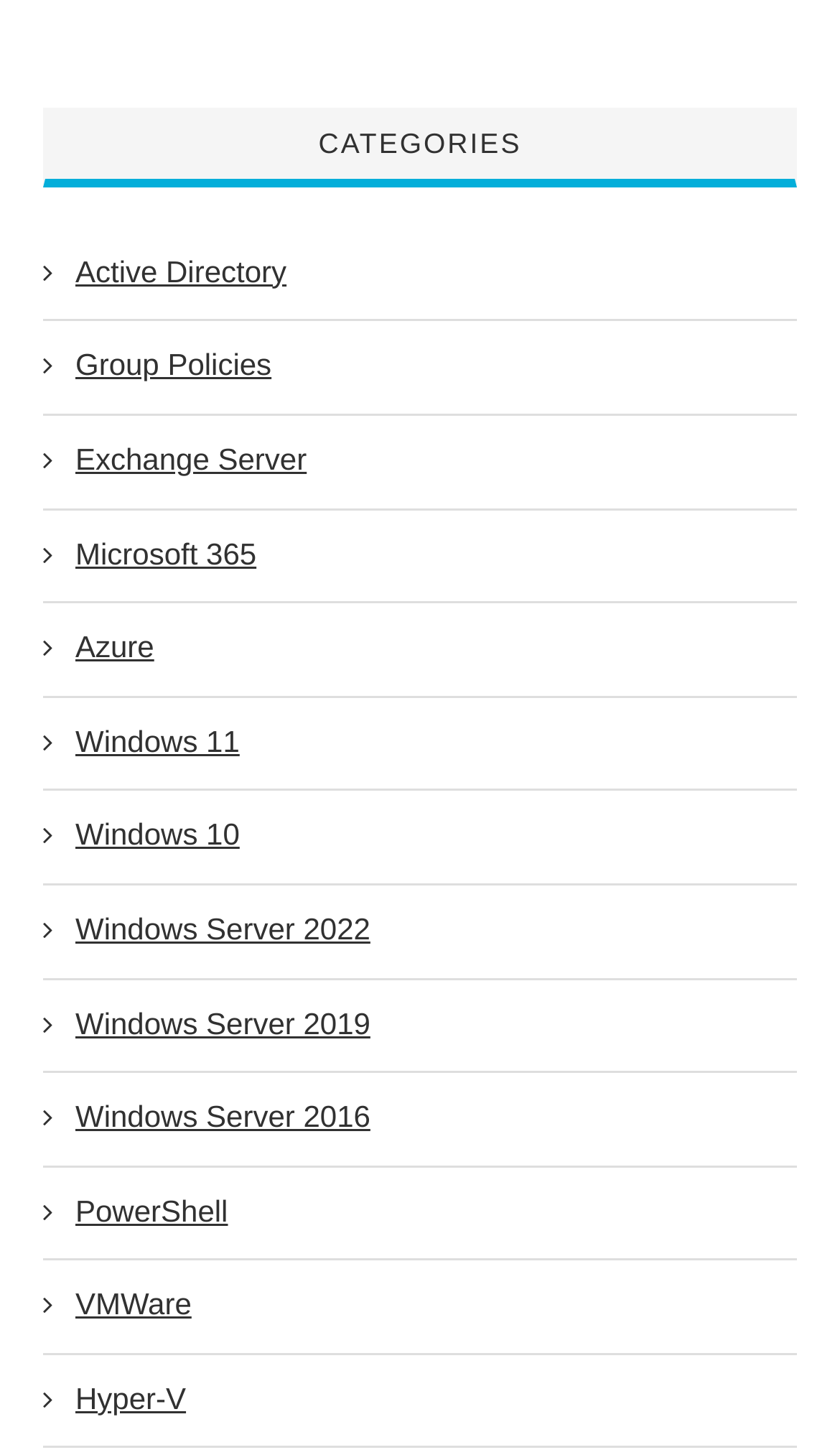What is the last item listed under 'CATEGORIES'?
Using the image as a reference, give a one-word or short phrase answer.

Hyper-V